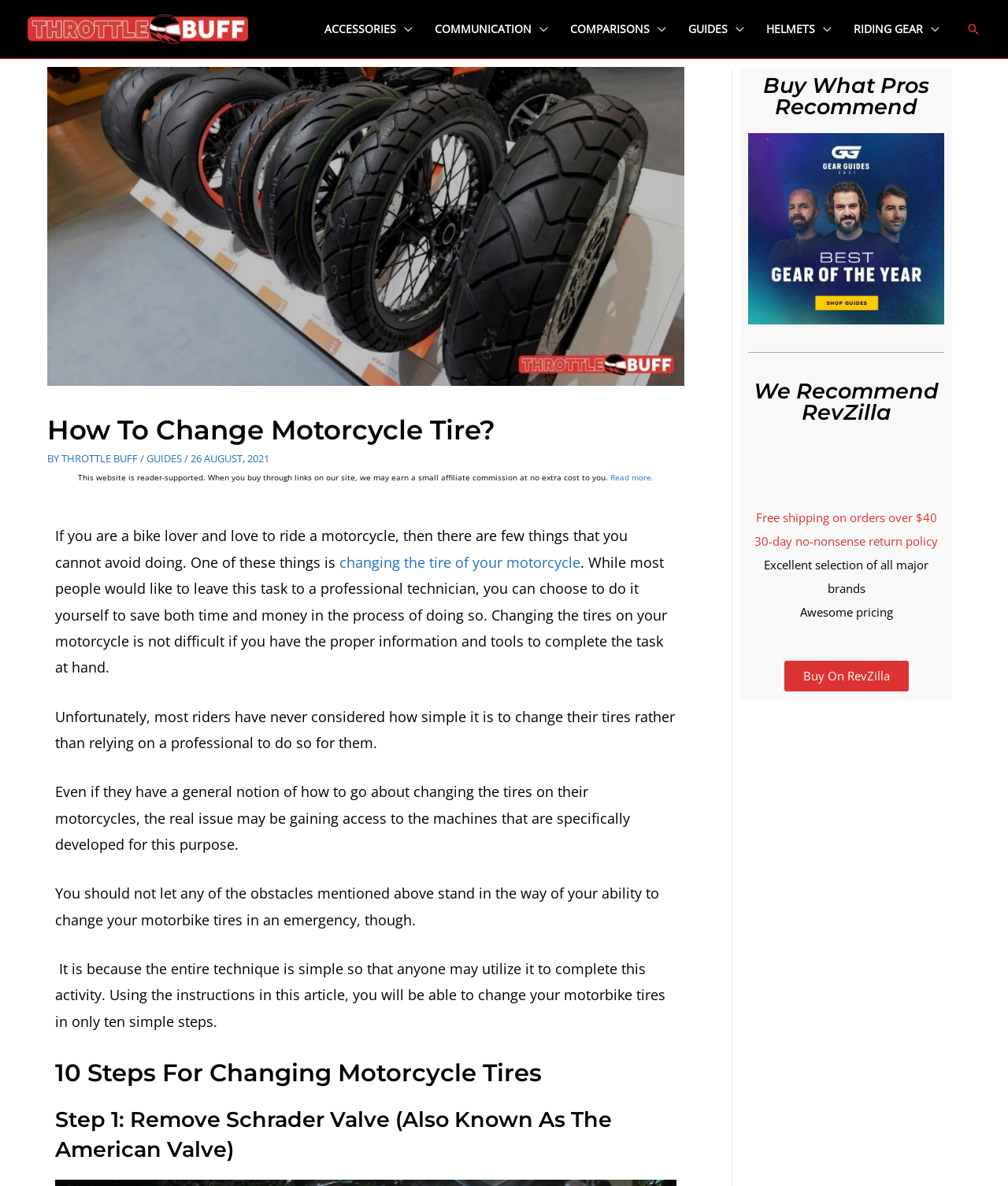Please identify the primary heading of the webpage and give its text content.

How To Change Motorcycle Tire?